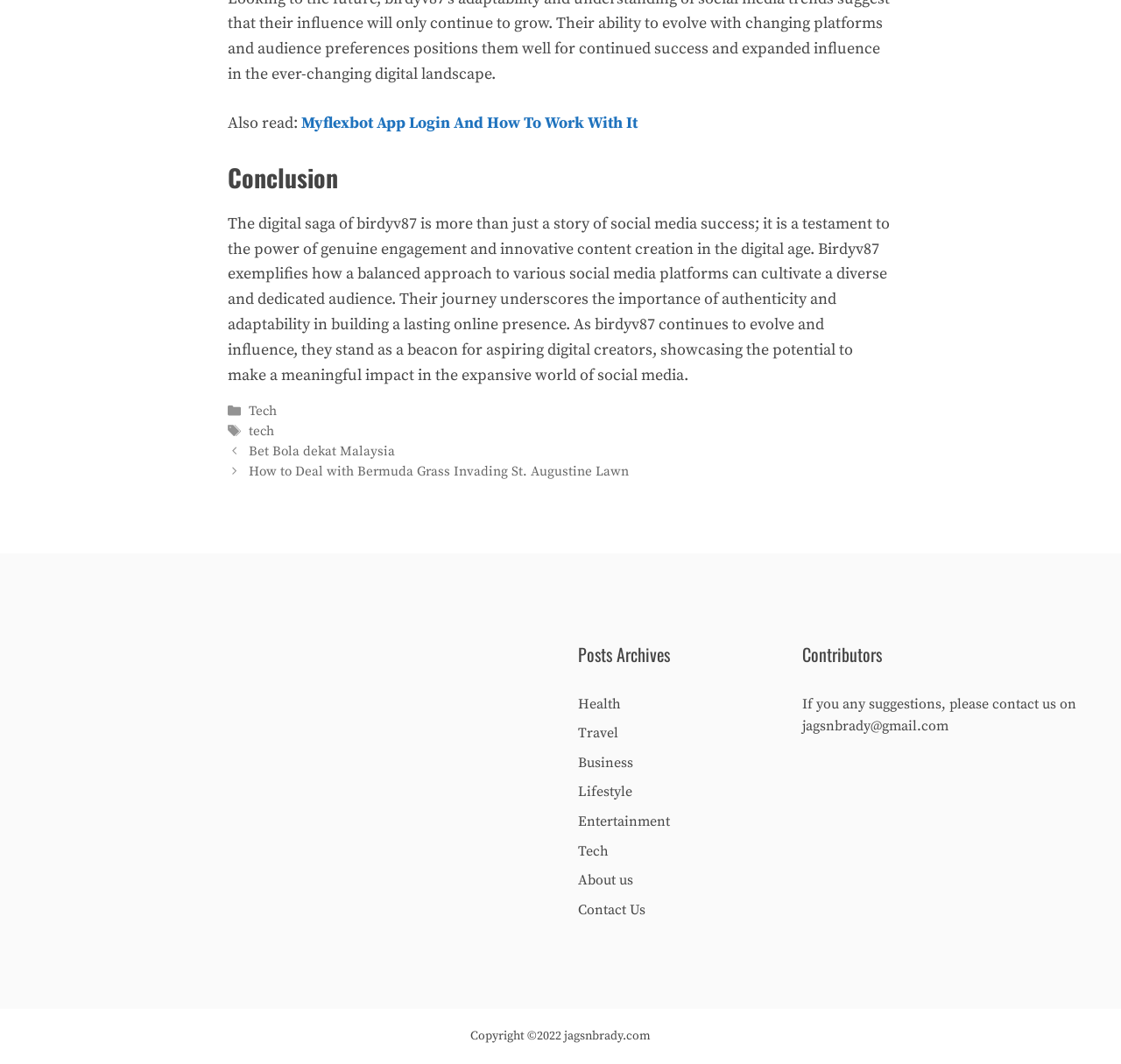Please locate the bounding box coordinates of the element that should be clicked to complete the given instruction: "Click on 'Myflexbot App Login And How To Work With It'".

[0.269, 0.106, 0.569, 0.125]